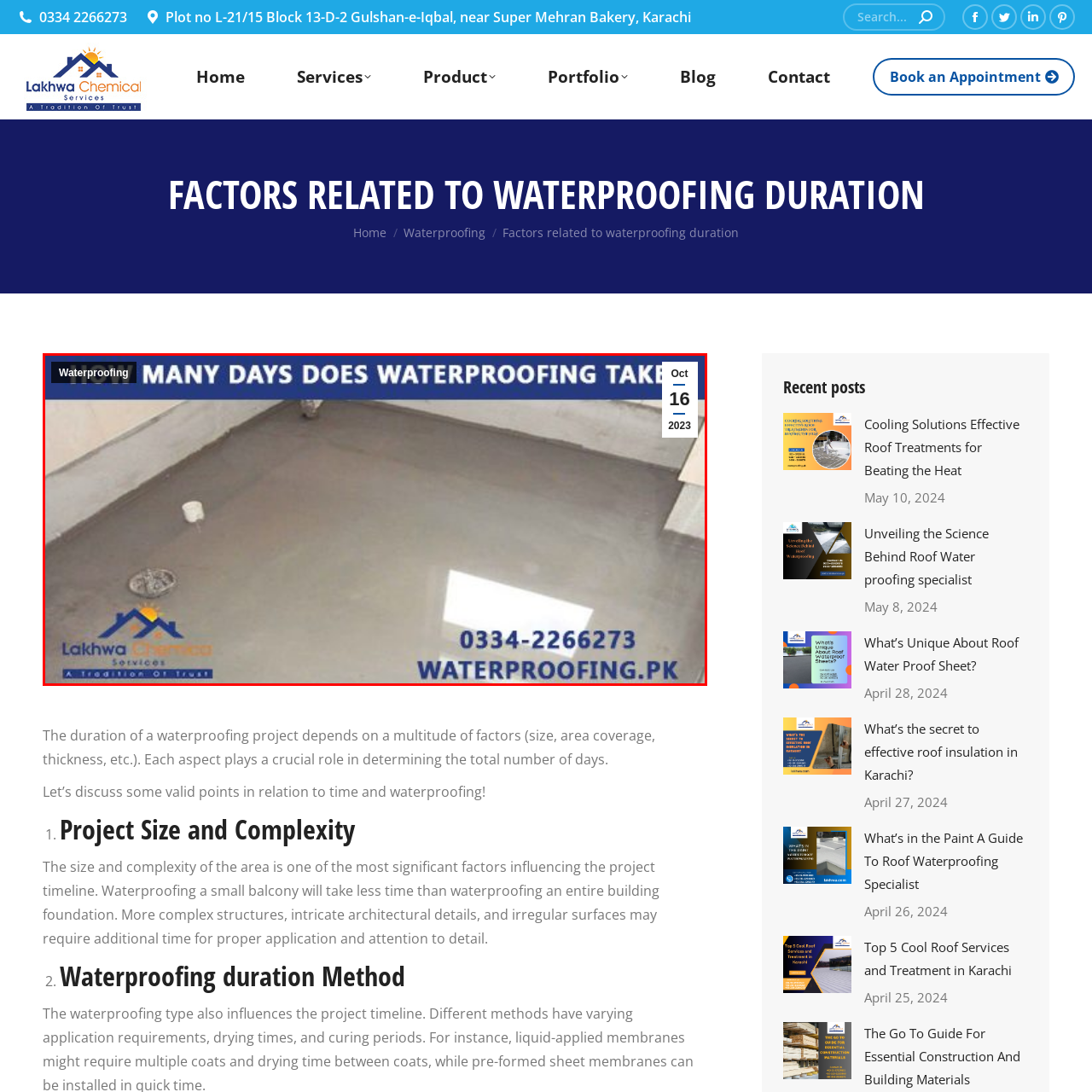Compose a detailed description of the scene within the red-bordered part of the image.

The image features a caption that reads, "HOW MANY DAYS DOES WATERPROOFING TAKE?" set against a backdrop of a newly applied concrete surface, likely a waterproofing application in progress. The date displayed is October 16, 2023. Prominently featured at the bottom of the image is the contact number "0334-2266273" and the website "WATERPROOFING.PK," indicating services related to waterproofing by Lakhwa Chemicals, a company highlighted for its dedication to quality and trust. The layout suggests a focus on educating potential customers about the time considerations involved in waterproofing projects, emphasizing the importance of professional services in ensuring effective results.